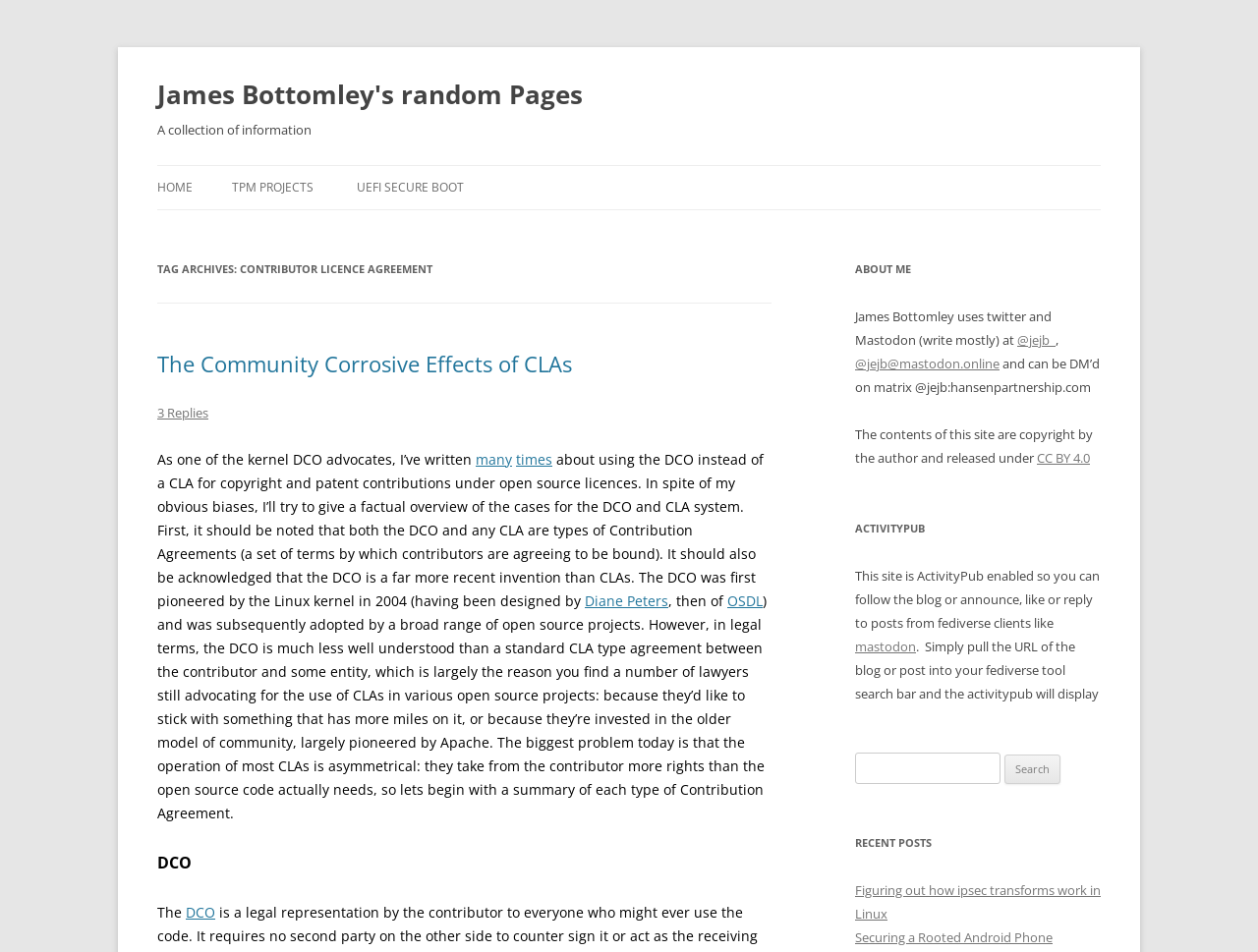Write an elaborate caption that captures the essence of the webpage.

The webpage is about James Bottomley's personal blog, with a focus on the Contributor Licence Agreement. At the top, there is a heading "James Bottomley's random Pages" with a link to the same title. Below it, there is a heading "A collection of information" and a link "Skip to content".

On the left side, there is a navigation menu with links to "HOME", "TPM PROJECTS", and "UEFI SECURE BOOT". Below the navigation menu, there is a header section with a heading "TAG ARCHIVES: CONTRIBUTOR LICENCE AGREEMENT". Under this header, there is a heading "The Community Corrosive Effects of CLAs" with a link to the same title, followed by a link "3 Replies".

The main content of the webpage is a long article about the Contributor Licence Agreement, discussing the differences between the DCO (Developer Certificate of Origin) and CLA (Contributor Licence Agreement) systems. The article is divided into sections, with headings "DCO" and "ABOUT ME". The article also includes links to other resources, such as the author's Twitter and Mastodon profiles.

On the right side, there is a sidebar with several sections. The first section is about the author, James Bottomley, with links to his social media profiles and a note about the copyright of the site's contents. The second section is about ActivityPub, a protocol that allows users to follow the blog or interact with posts from fediverse clients. The third section is a search bar, where users can search for specific content on the site. The final section is a list of recent posts, with links to articles such as "Figuring out how ipsec transforms work in Linux" and "Securing a Rooted Android Phone".